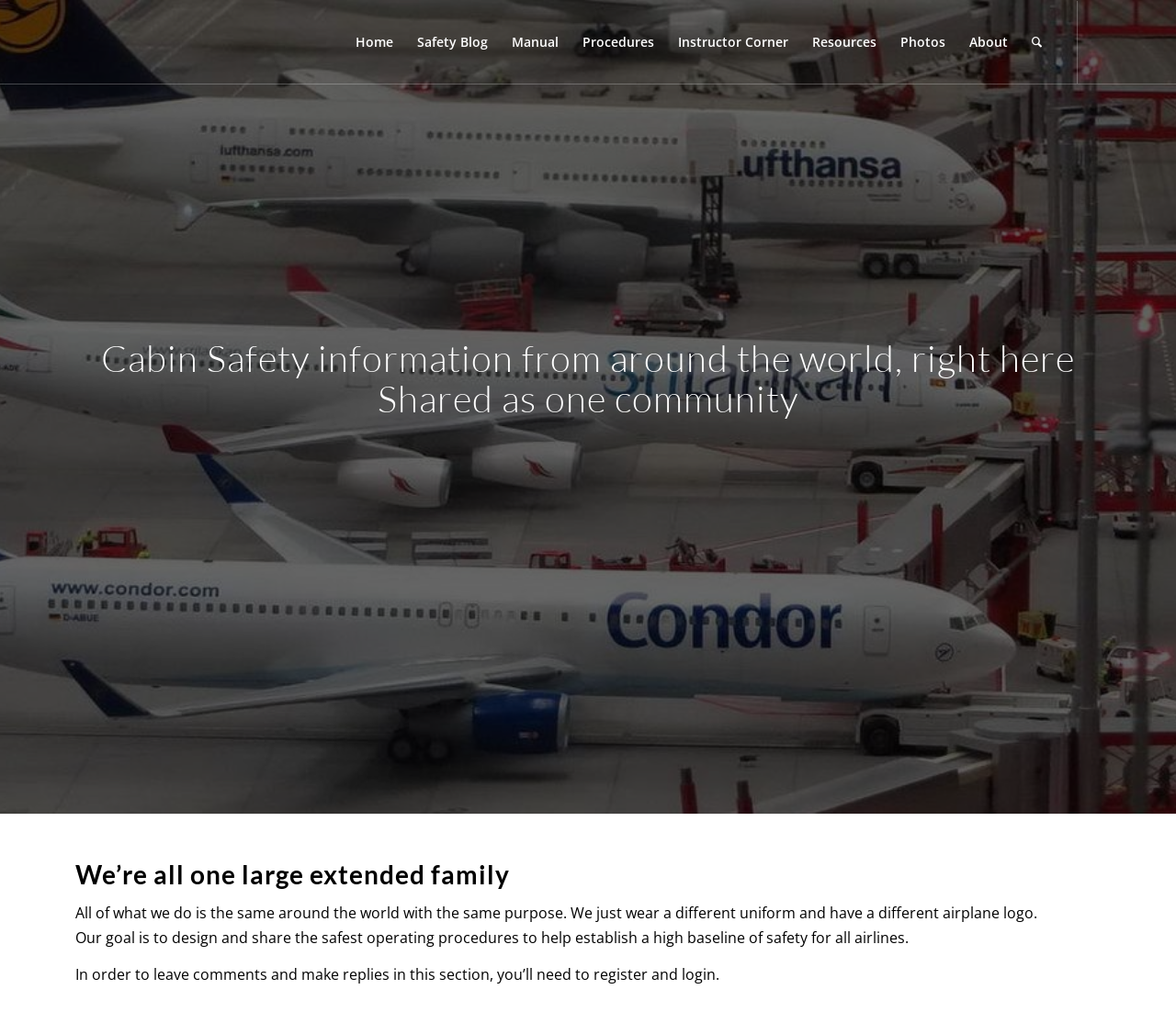Please identify the bounding box coordinates of the region to click in order to complete the task: "go to home page". The coordinates must be four float numbers between 0 and 1, specified as [left, top, right, bottom].

[0.292, 0.001, 0.345, 0.083]